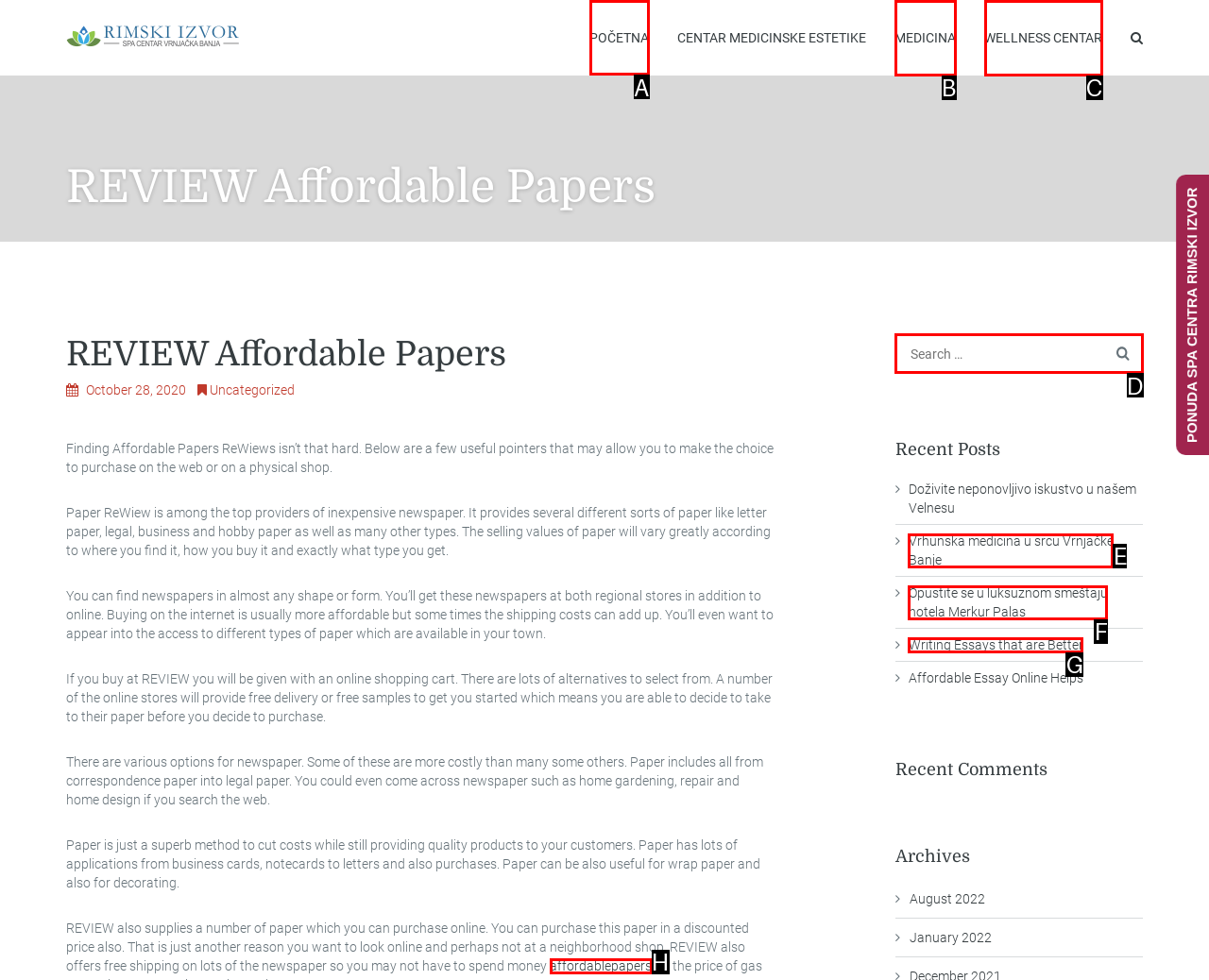Which option should be clicked to execute the following task: Click on the 'POČETNA' link? Respond with the letter of the selected option.

A